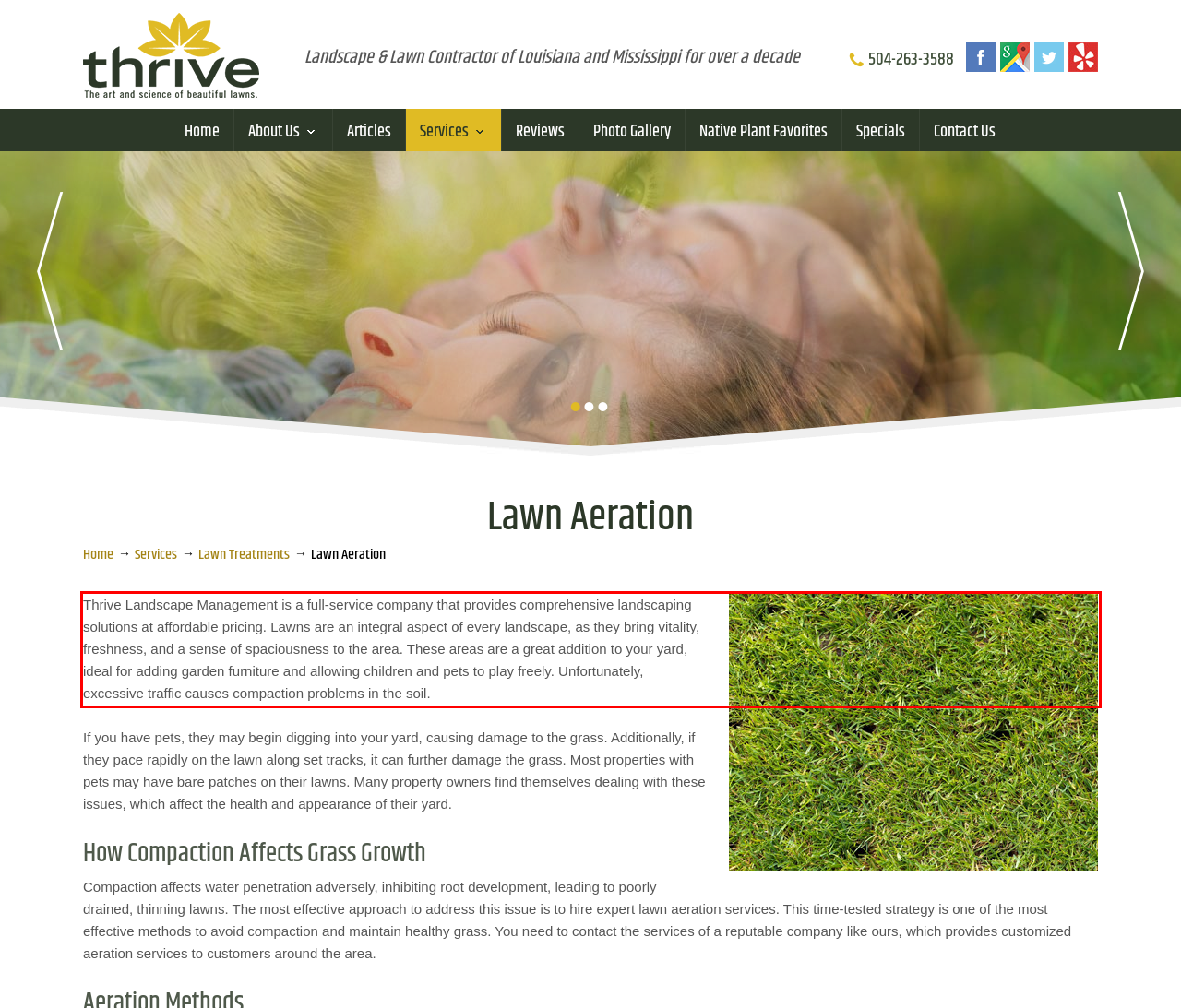You are provided with a screenshot of a webpage that includes a red bounding box. Extract and generate the text content found within the red bounding box.

Thrive Landscape Management is a full-service company that provides comprehensive landscaping solutions at affordable pricing. Lawns are an integral aspect of every landscape, as they bring vitality, freshness, and a sense of spaciousness to the area. These areas are a great addition to your yard, ideal for adding garden furniture and allowing children and pets to play freely. Unfortunately, excessive traffic causes compaction problems in the soil.